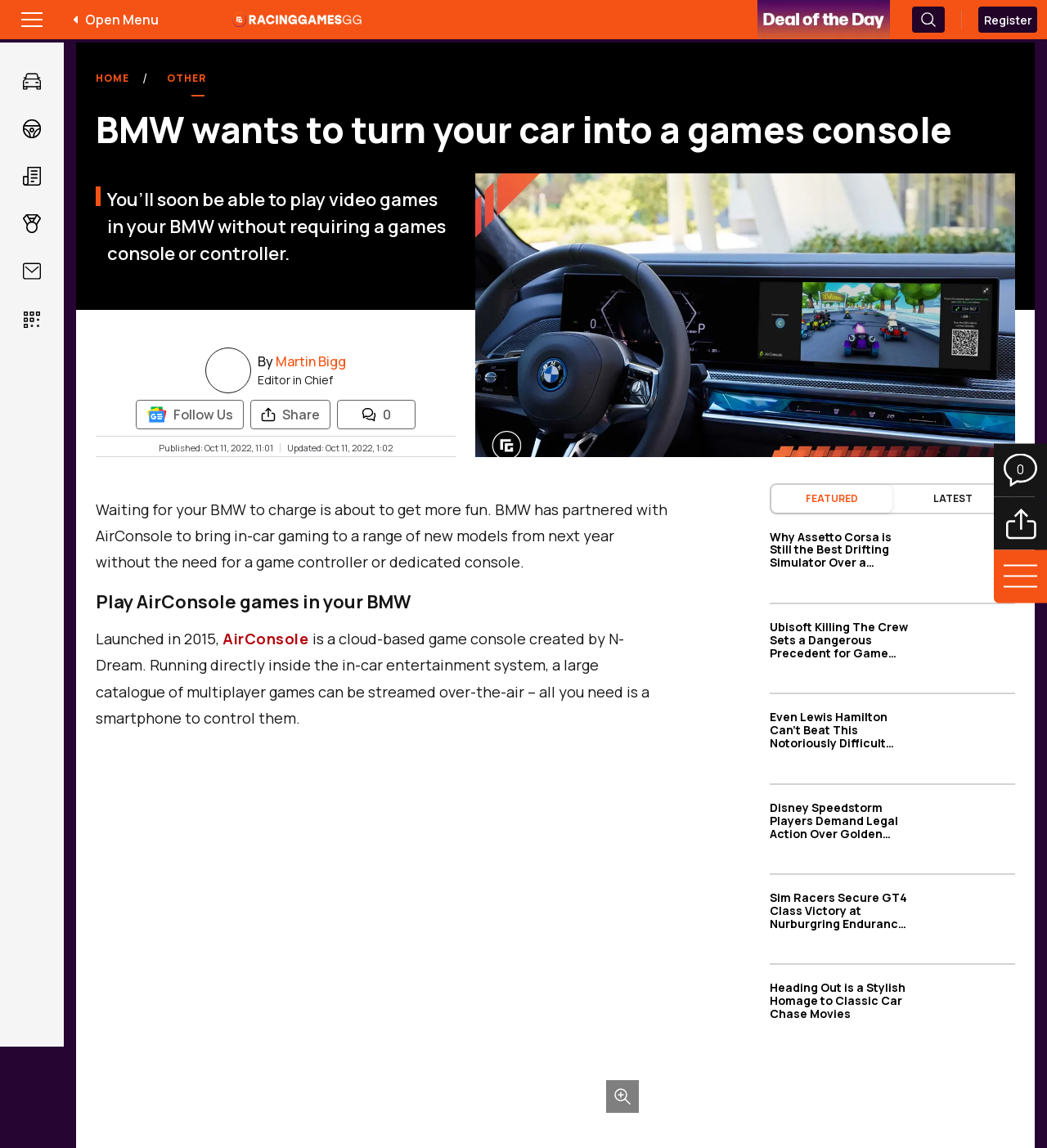Please find the bounding box coordinates of the clickable region needed to complete the following instruction: "Register". The bounding box coordinates must consist of four float numbers between 0 and 1, i.e., [left, top, right, bottom].

[0.934, 0.006, 0.991, 0.028]